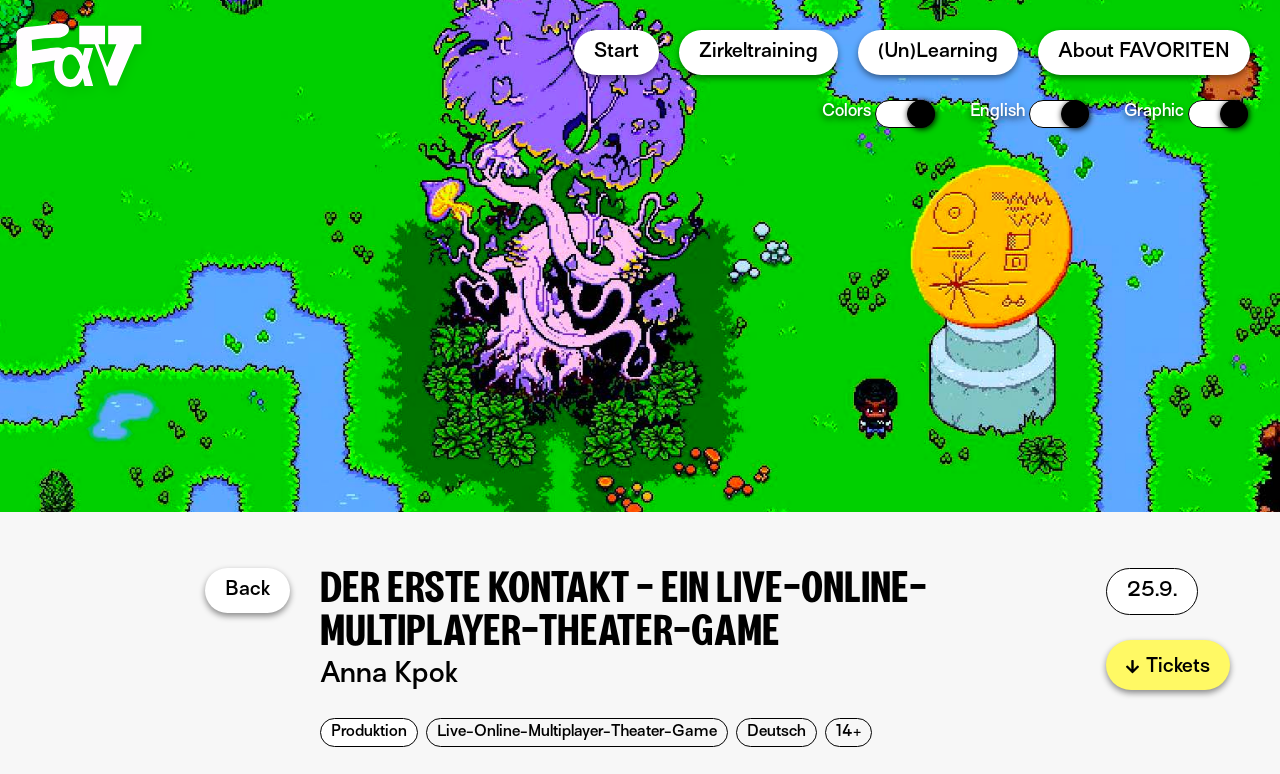Answer the question using only one word or a concise phrase: What is the language of the production?

Deutsch